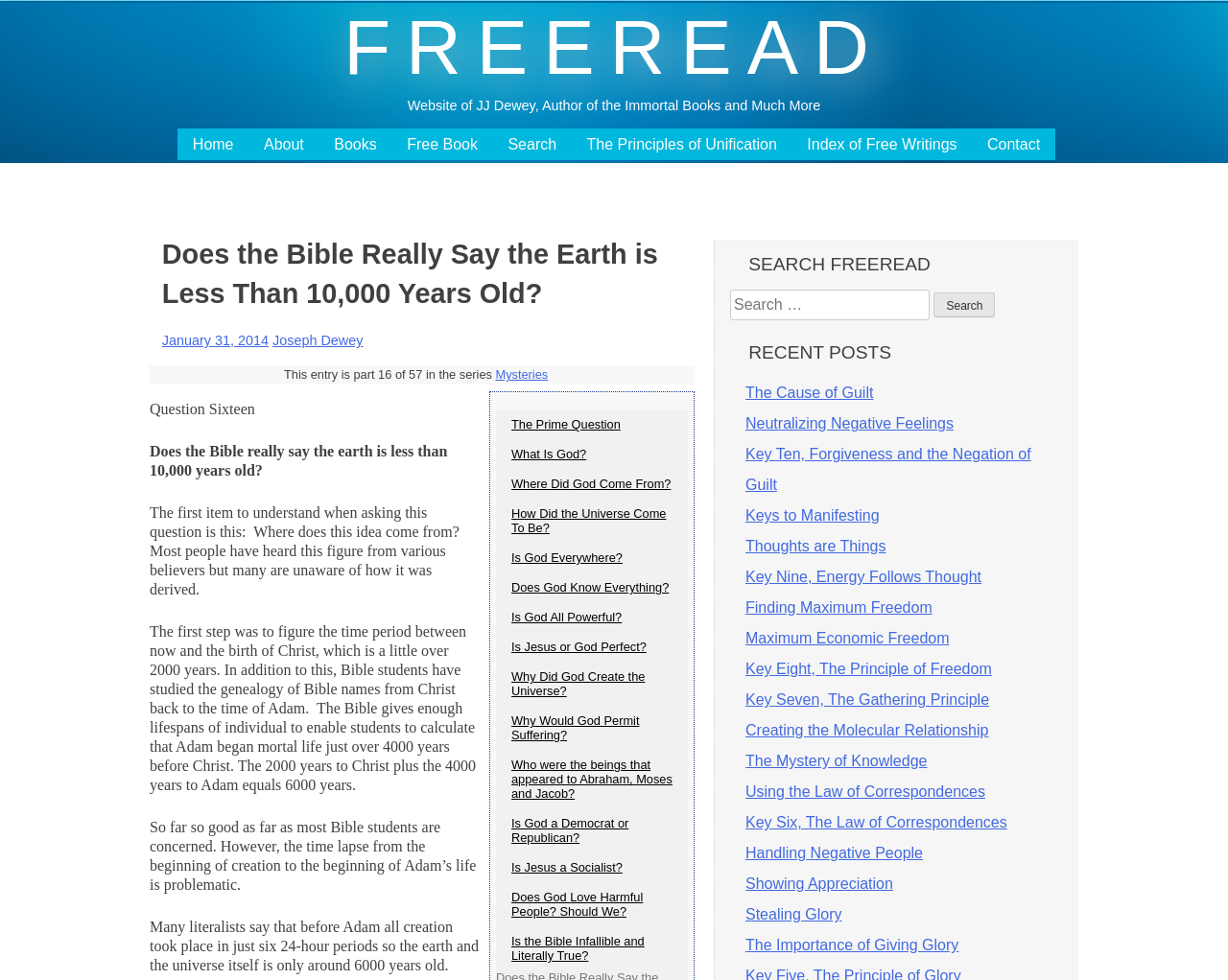Give a one-word or short phrase answer to the question: 
Who is the author of the article?

Joseph Dewey